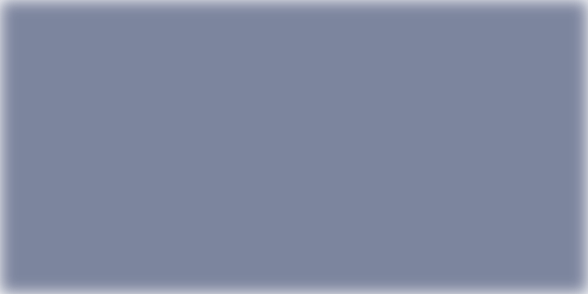Could you please study the image and provide a detailed answer to the question:
Where is the graphic positioned?

The caption states that the graphic is positioned prominently on the page, which suggests that it is placed in a noticeable location to grab the reader's attention.